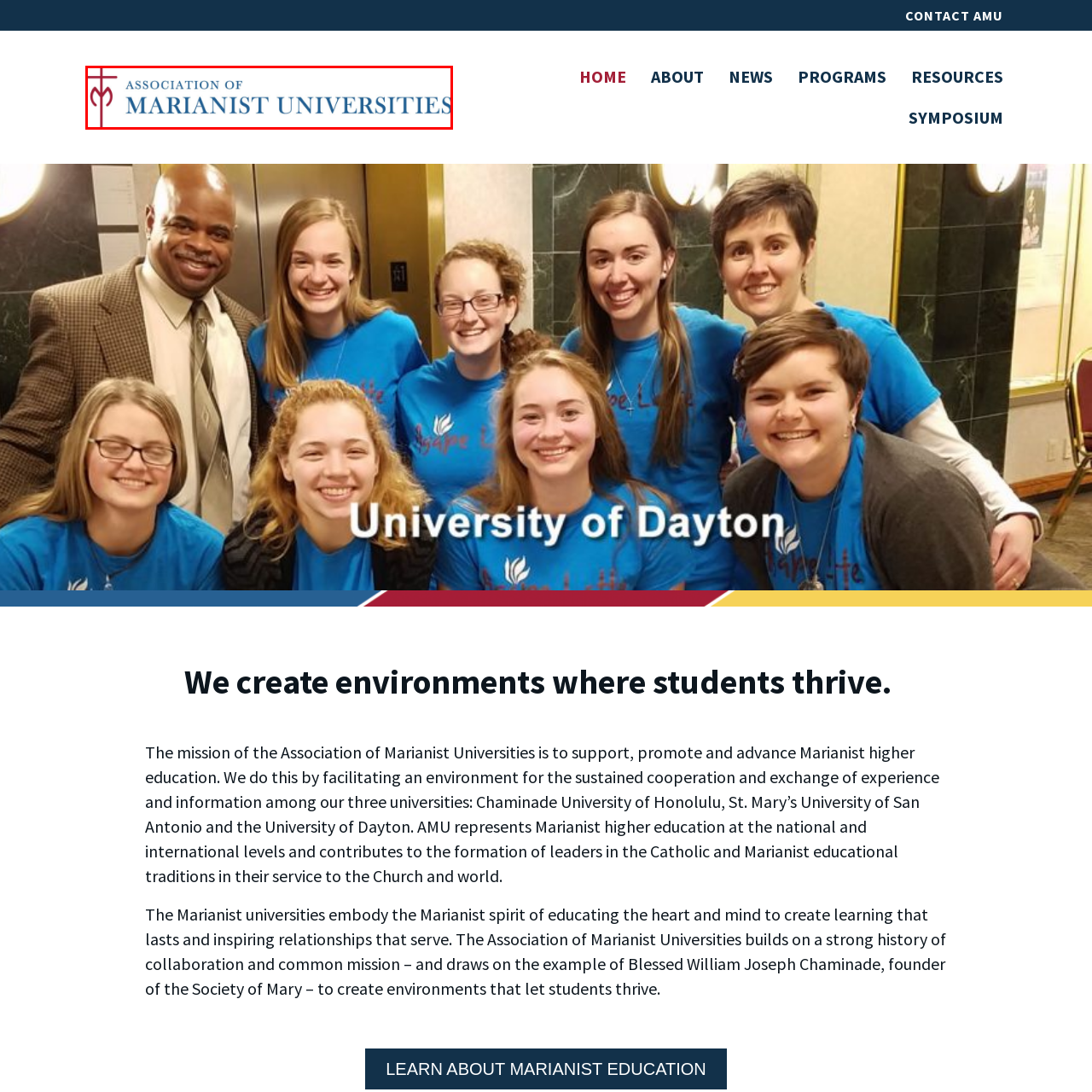Check the area bordered by the red box and provide a single word or phrase as the answer to the question: What is the purpose of the Association of Marianist Universities?

Support and advance educational vision